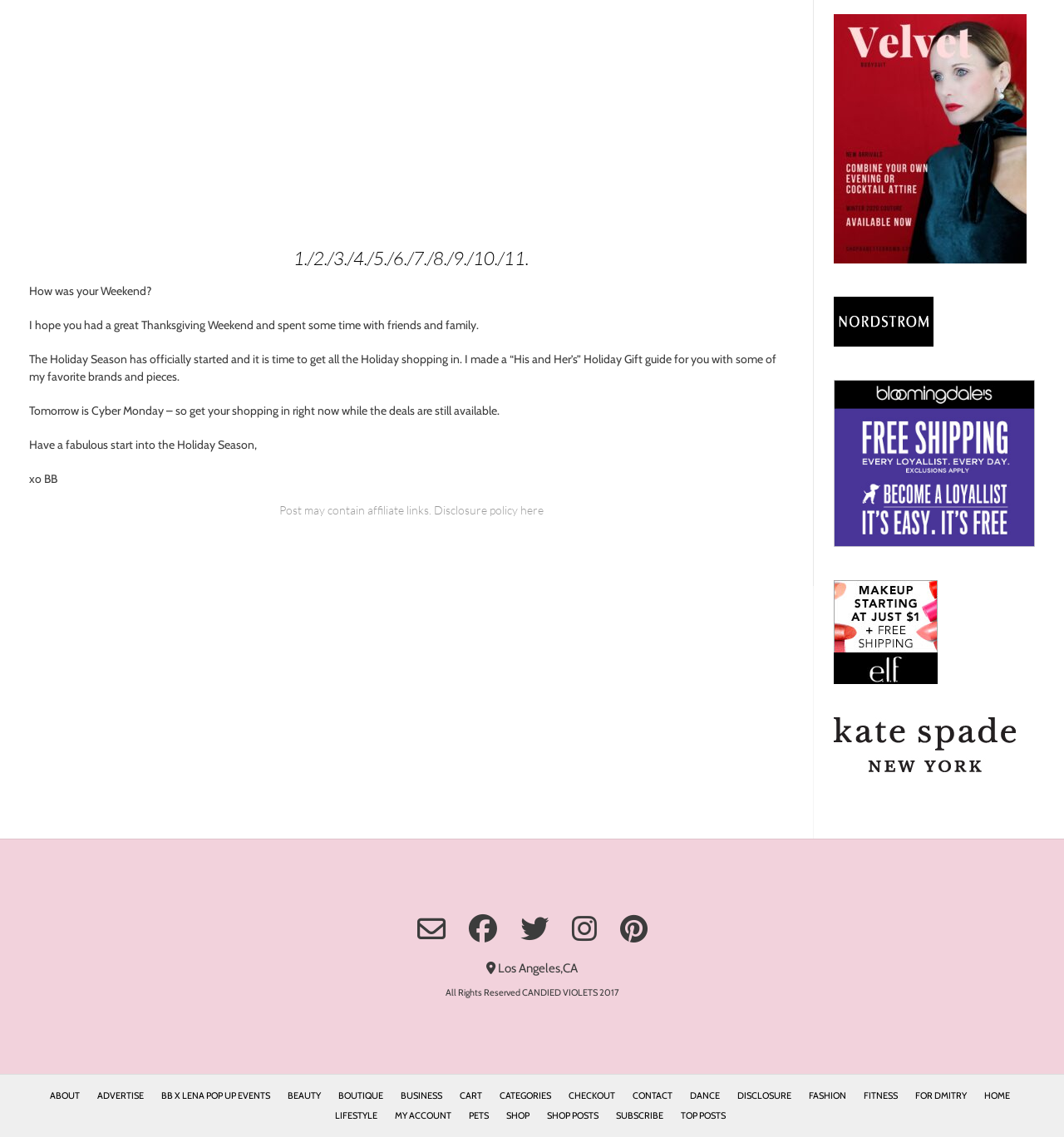Kindly provide the bounding box coordinates of the section you need to click on to fulfill the given instruction: "Visit the NORDSTROM.com website".

[0.784, 0.294, 0.877, 0.307]